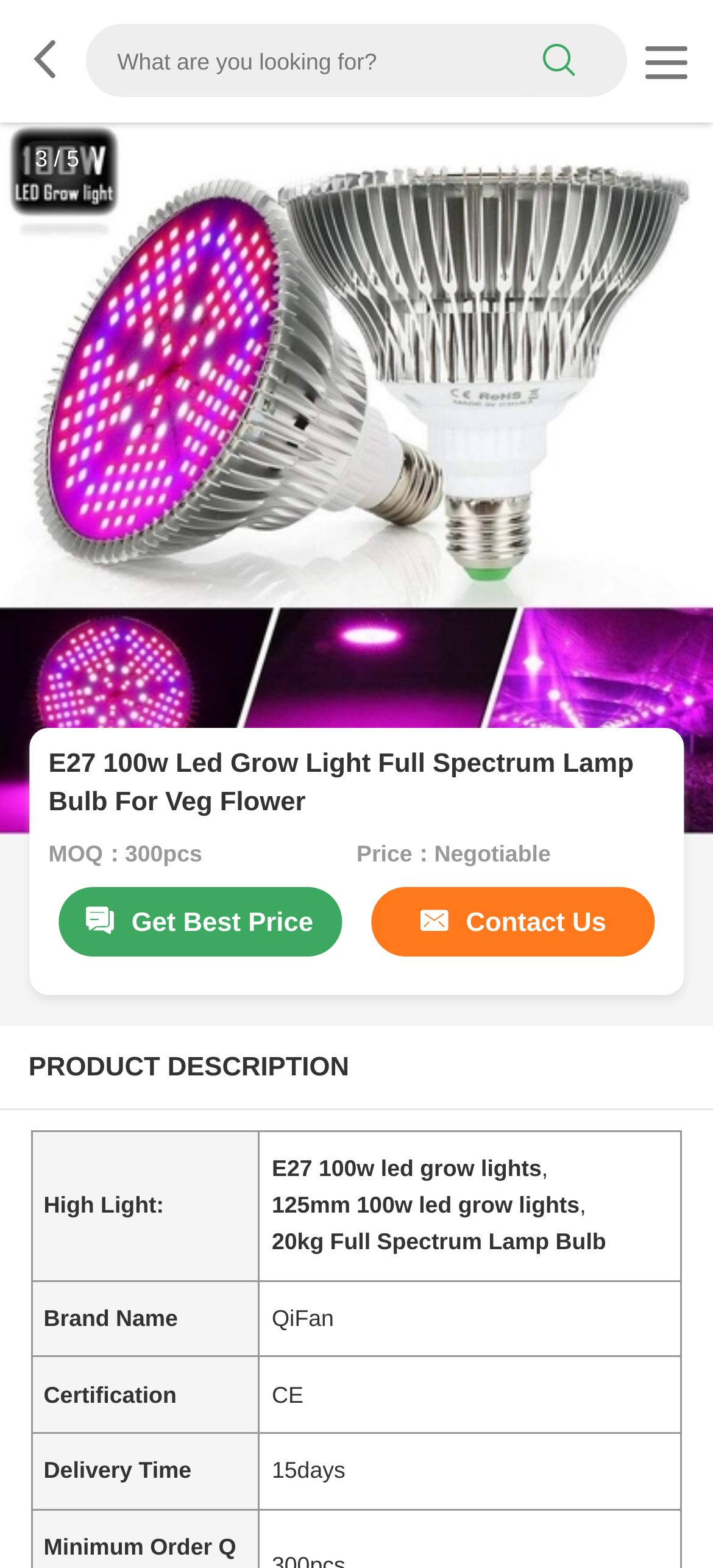Provide the bounding box coordinates for the specified HTML element described in this description: "Get Best Price". The coordinates should be four float numbers ranging from 0 to 1, in the format [left, top, right, bottom].

[0.081, 0.566, 0.479, 0.61]